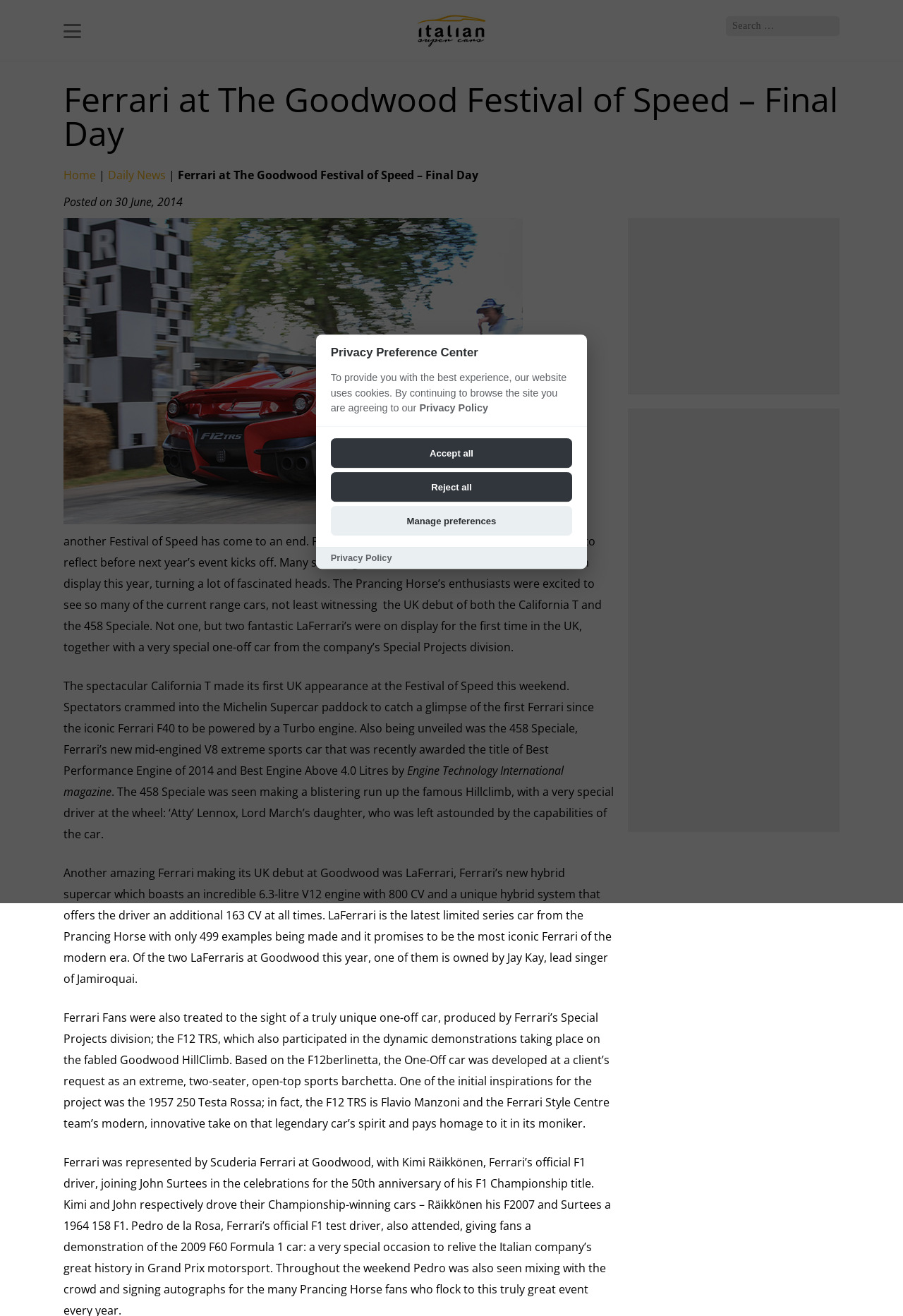Provide the bounding box for the UI element matching this description: "Home".

[0.07, 0.127, 0.106, 0.139]